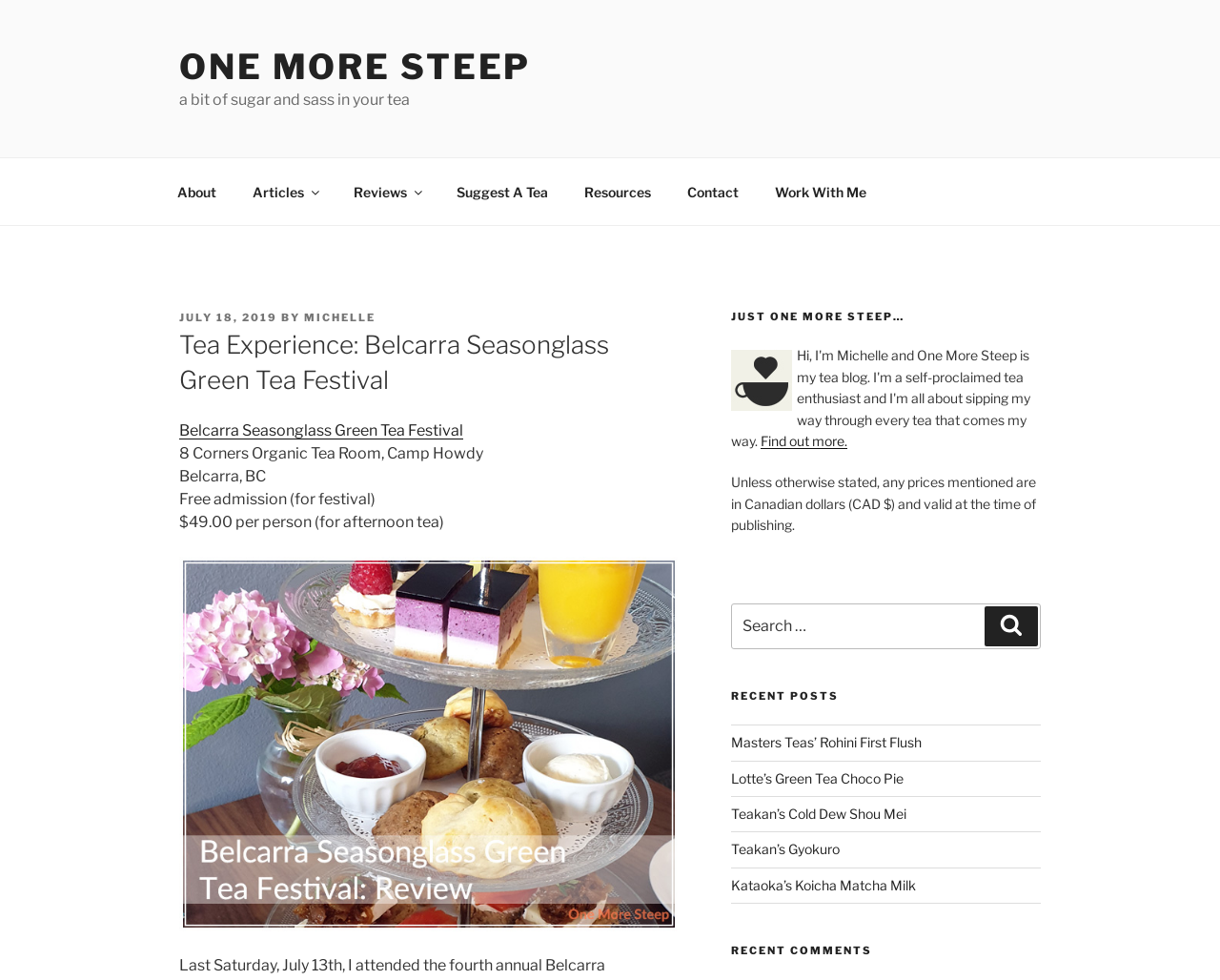Answer the question with a brief word or phrase:
How much does the afternoon tea cost?

$49.00 per person